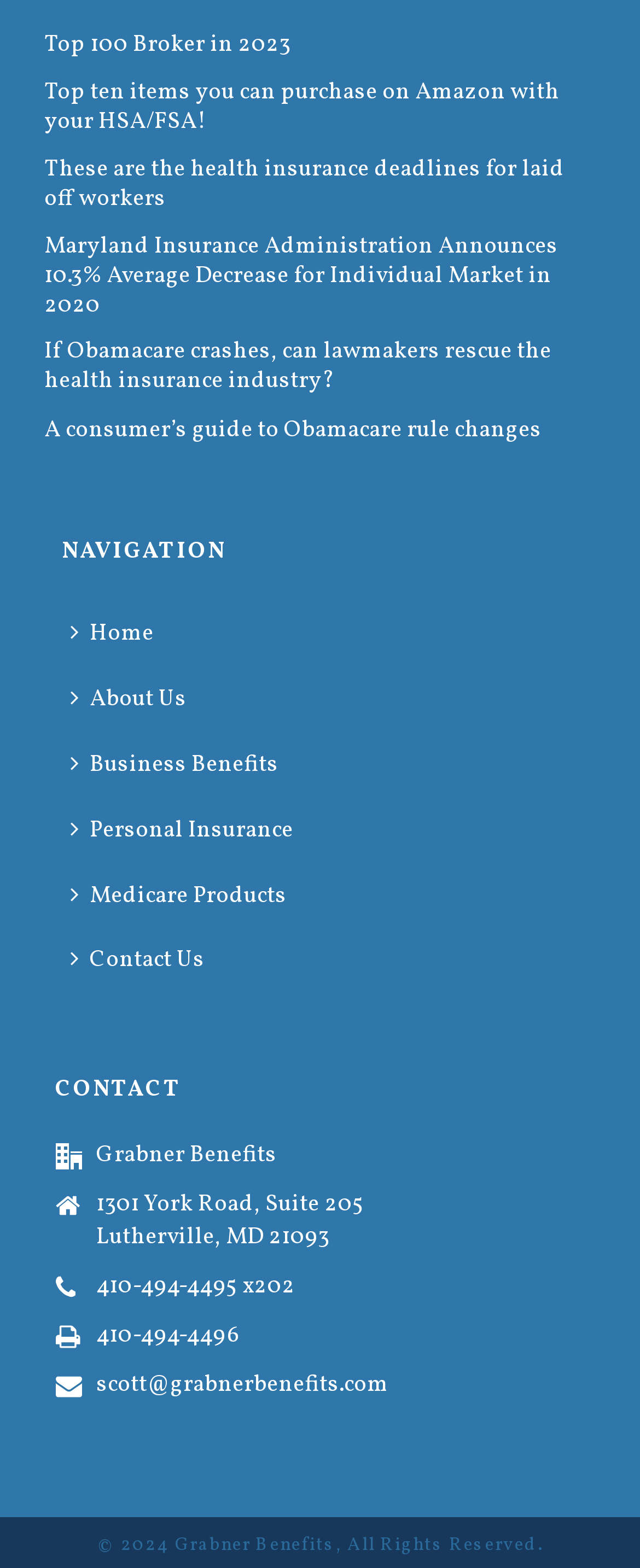Identify the bounding box coordinates necessary to click and complete the given instruction: "Contact Us".

[0.097, 0.593, 0.358, 0.634]